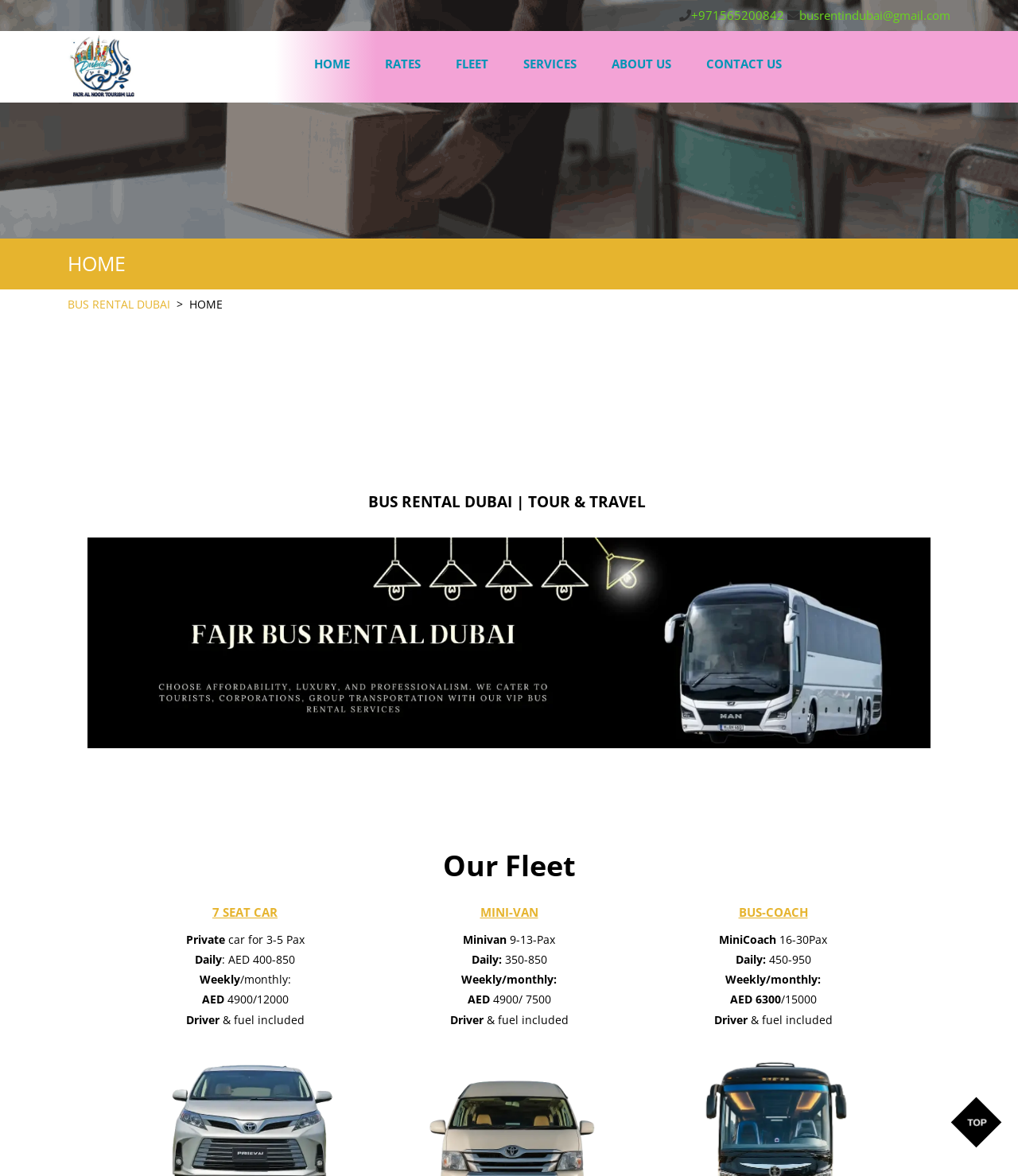What is the capacity of the MINI-VAN?
Please provide a single word or phrase answer based on the image.

9-13 Pax